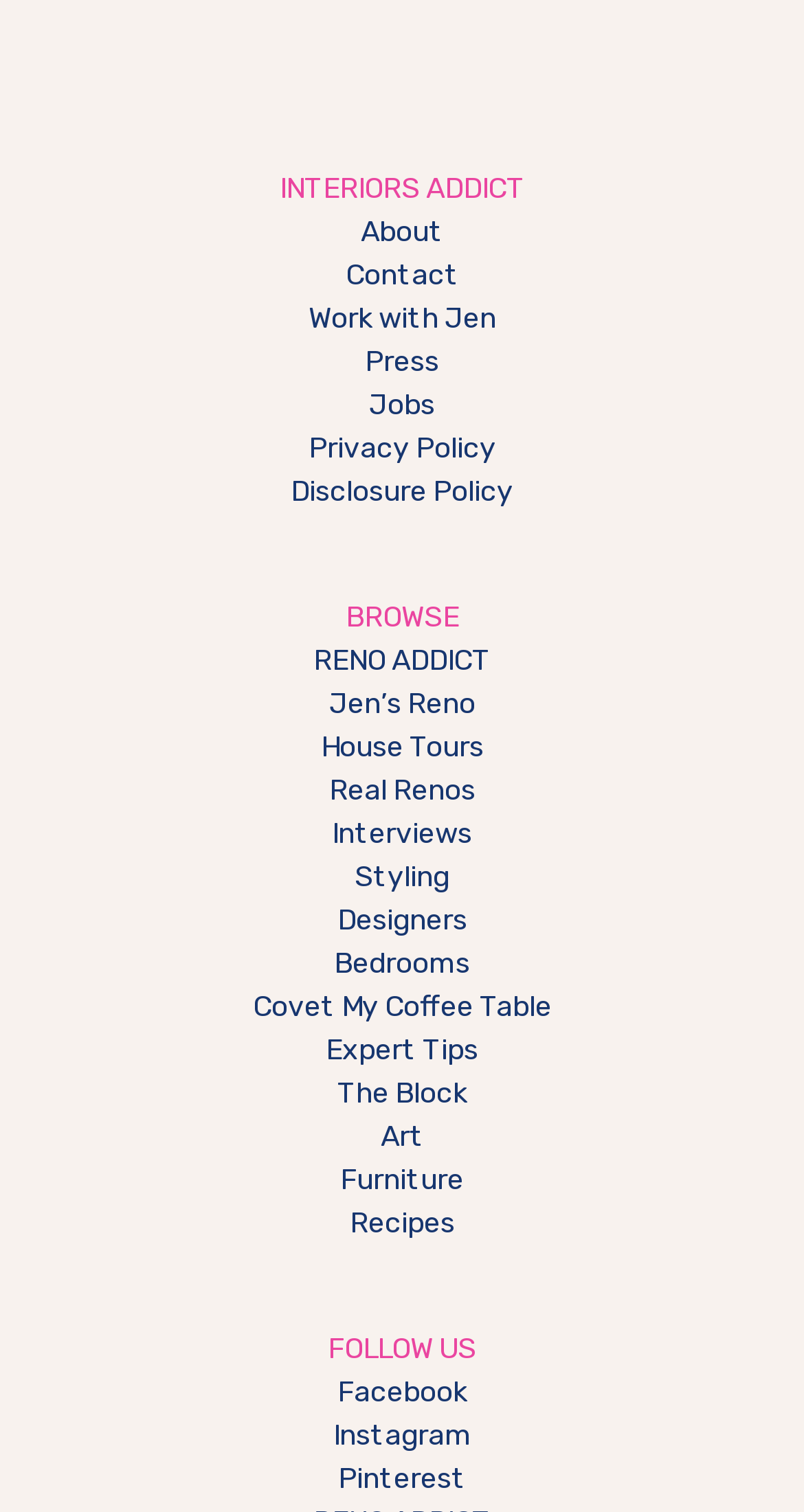Determine the coordinates of the bounding box that should be clicked to complete the instruction: "Follow on Facebook". The coordinates should be represented by four float numbers between 0 and 1: [left, top, right, bottom].

[0.419, 0.909, 0.581, 0.932]